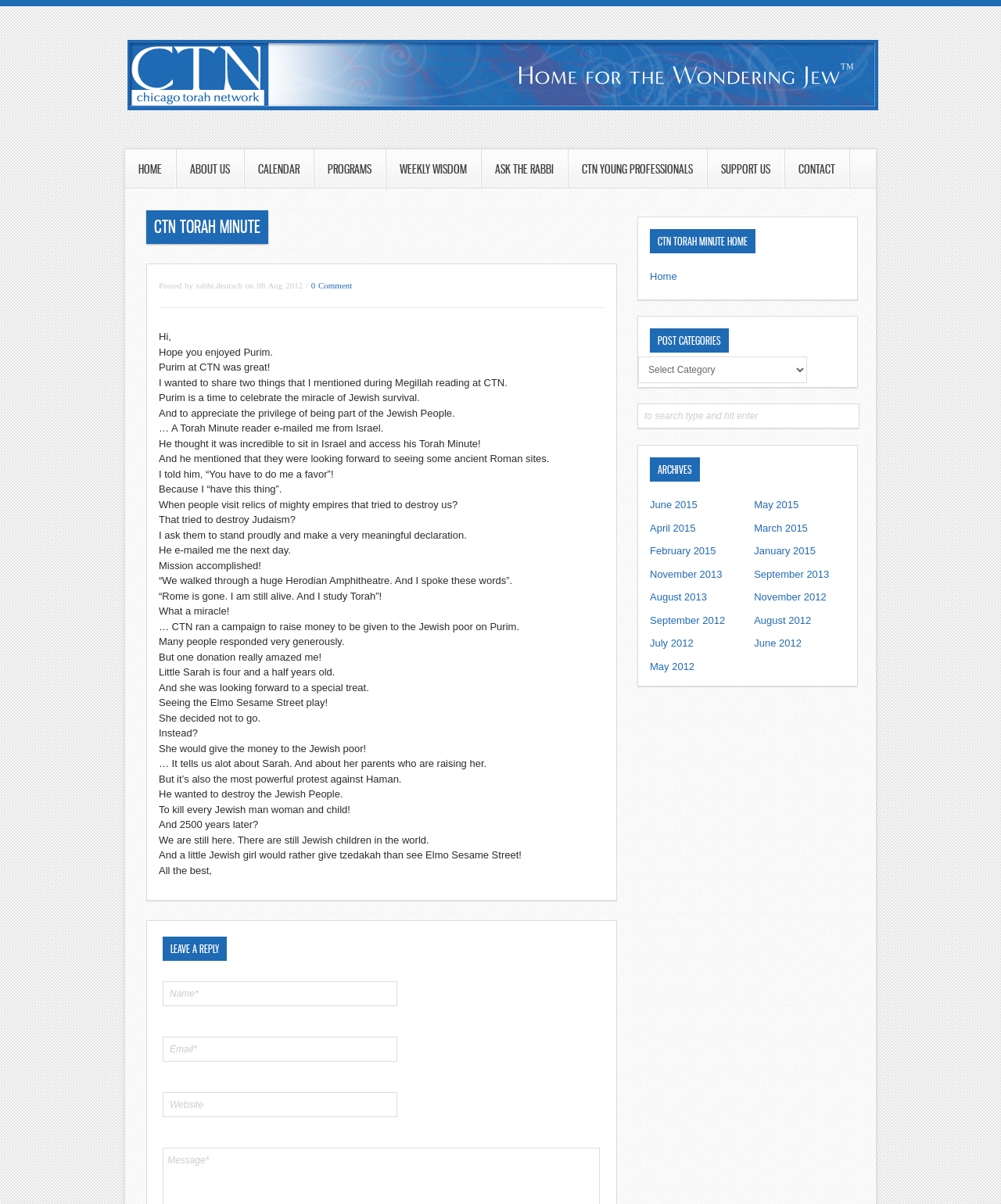What is the purpose of the 'ARCHIVES' section?
Answer the question with as much detail as possible.

The 'ARCHIVES' section contains links to past posts organized by month and year, suggesting that it is intended to provide access to previous posts or archives of the website.